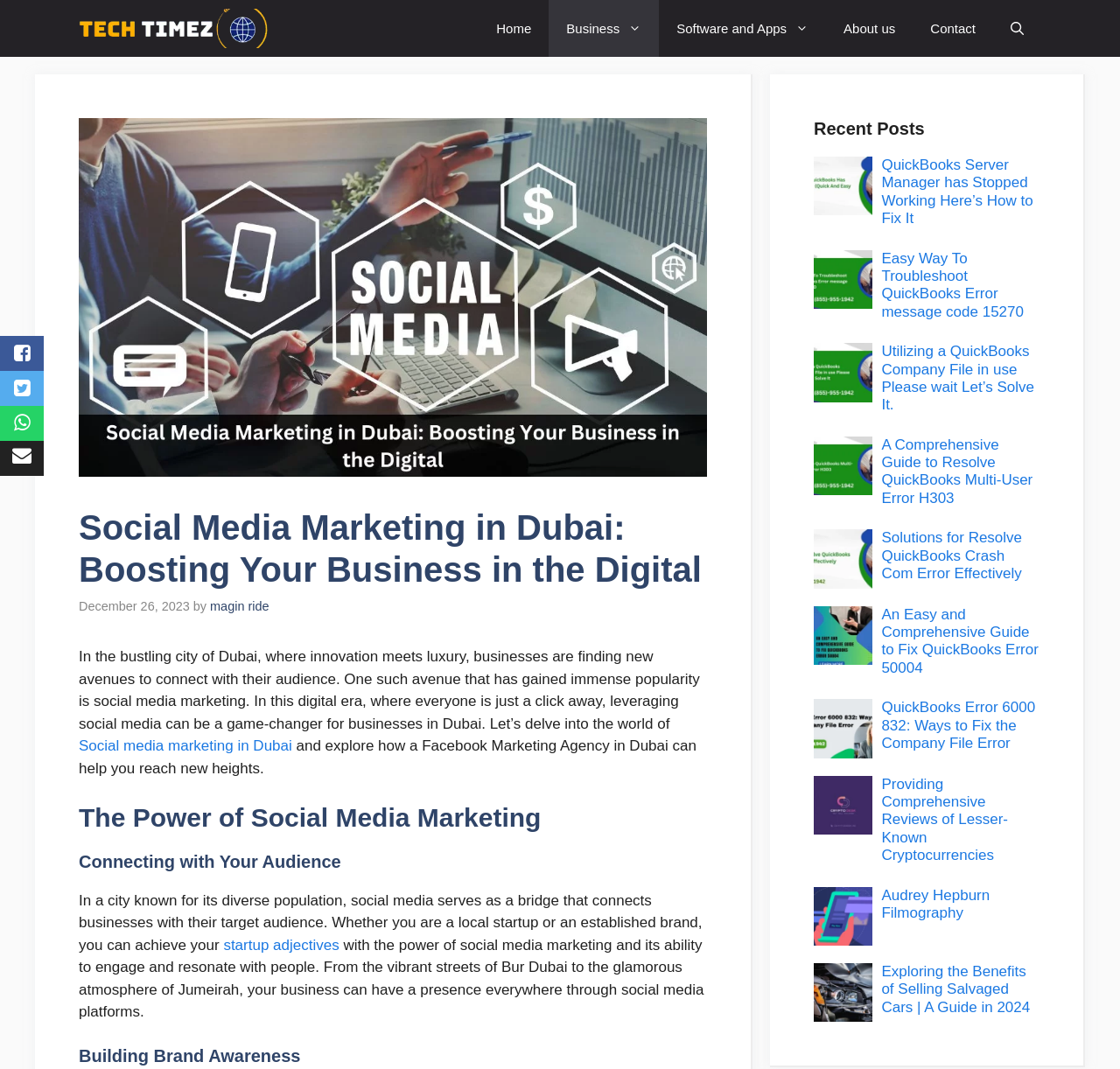What type of business is mentioned in the webpage?
Using the visual information, respond with a single word or phrase.

Facebook Marketing Agency